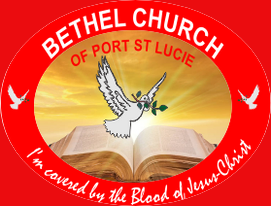Give a thorough caption of the image, focusing on all visible elements.

The image depicts the emblem of Bethel Church of Port St. Lucie, showcasing a serene scene that reflects its faith-based mission. At the center, an open book symbolizes the Holy Bible, underlining the church's commitment to the teachings of Christianity. Above the book, a graceful dove holds an olive branch, representing peace and the Holy Spirit. The background features a glowing sunset, evoking a sense of hope and divine presence. Surrounding this imagery is a bold red border with the church's name prominently displayed: "BETHEL CHURCH OF PORT ST LUCIE." At the bottom, a heartfelt message reads, "I'm covered by the Blood of Jesus Christ," emphasizing the church's belief in salvation and grace. The overall composition conveys a message of faith, community, and the principles that guide the church's ministries.